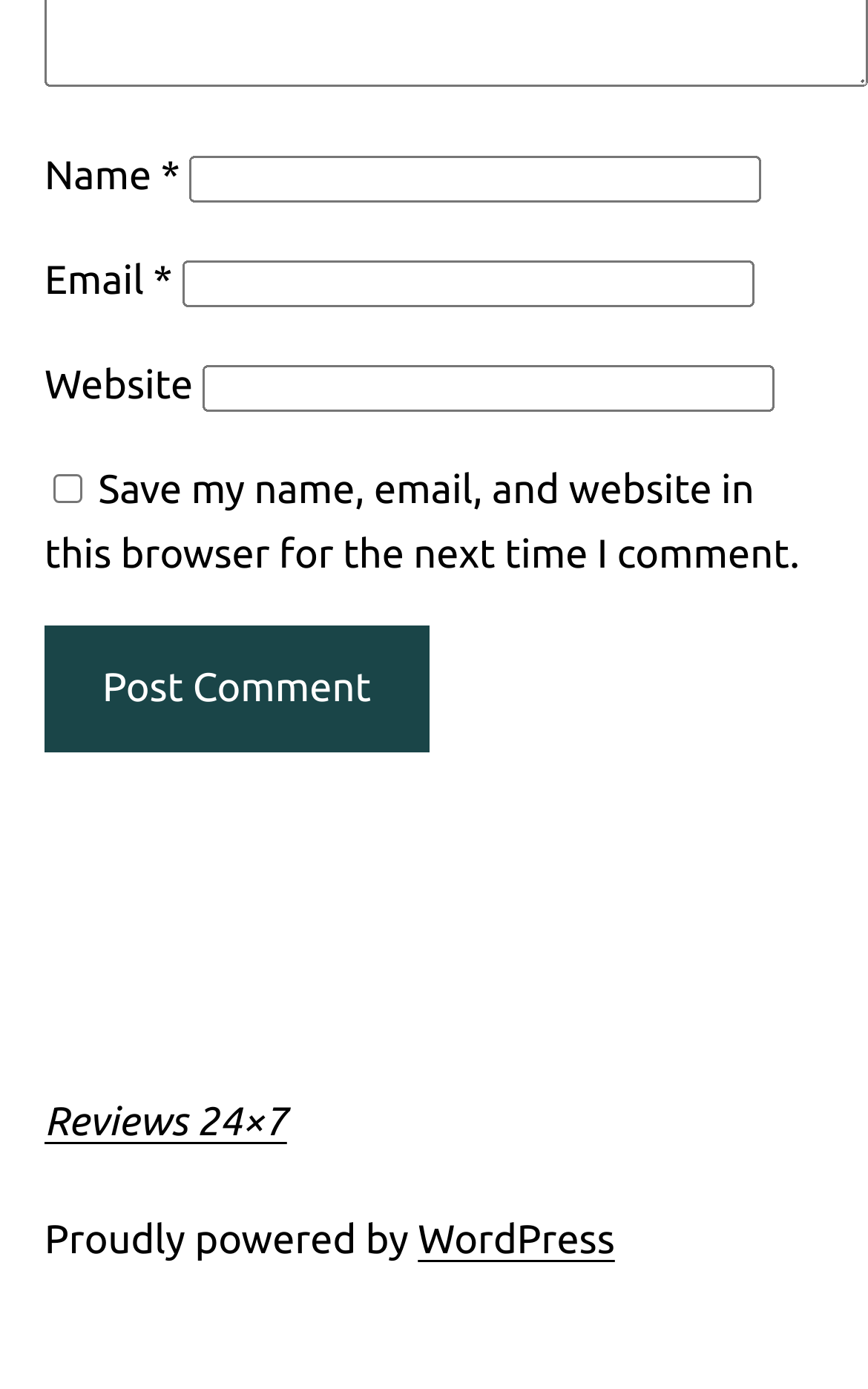Please reply to the following question using a single word or phrase: 
What is the text of the link at the bottom of the page?

WordPress